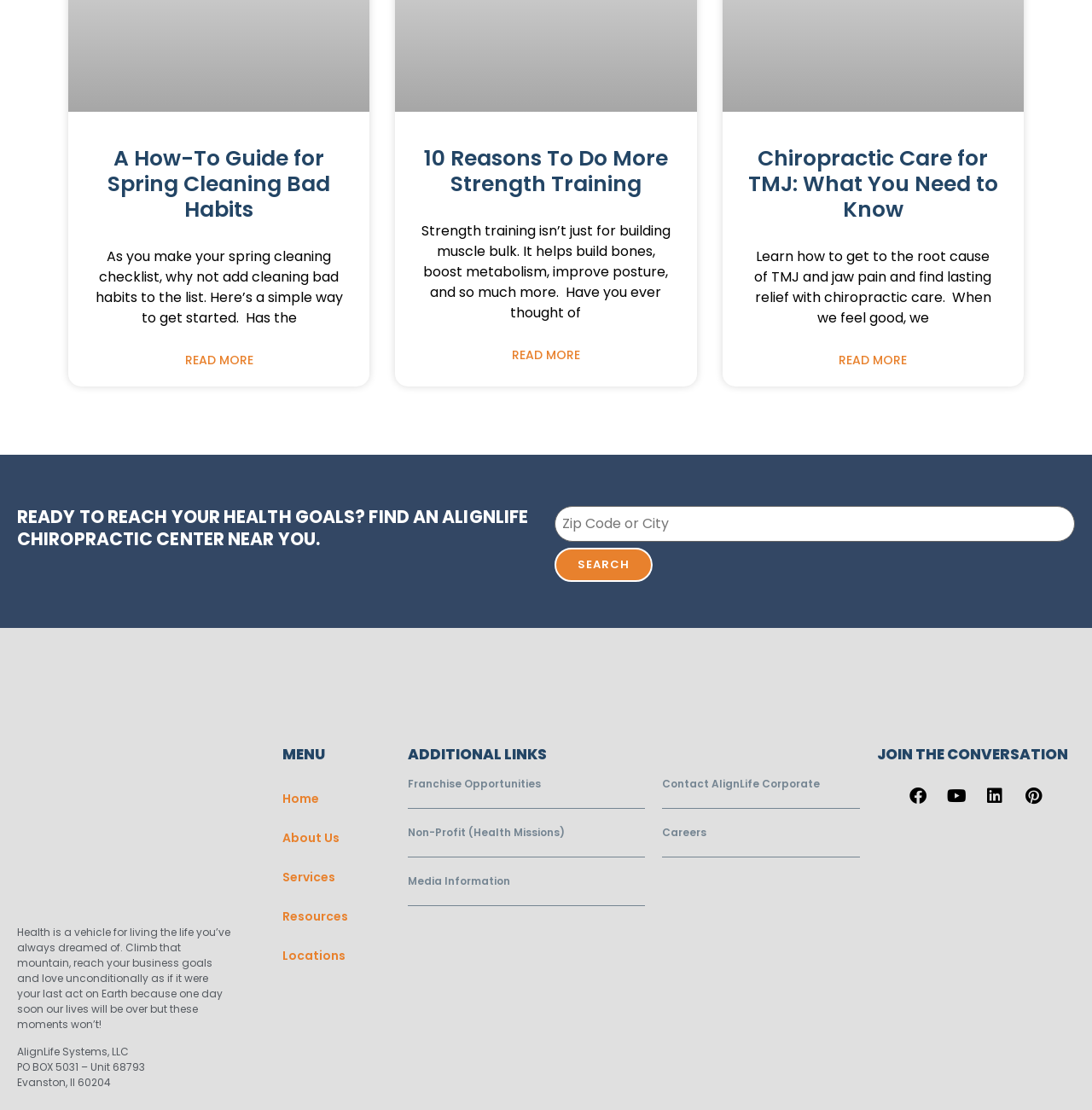Using the elements shown in the image, answer the question comprehensively: How many social media platforms are linked on the webpage?

I counted the number of social media links at the bottom of the webpage, which are Facebook, Youtube, Linkedin, and Pinterest. There are four of them.